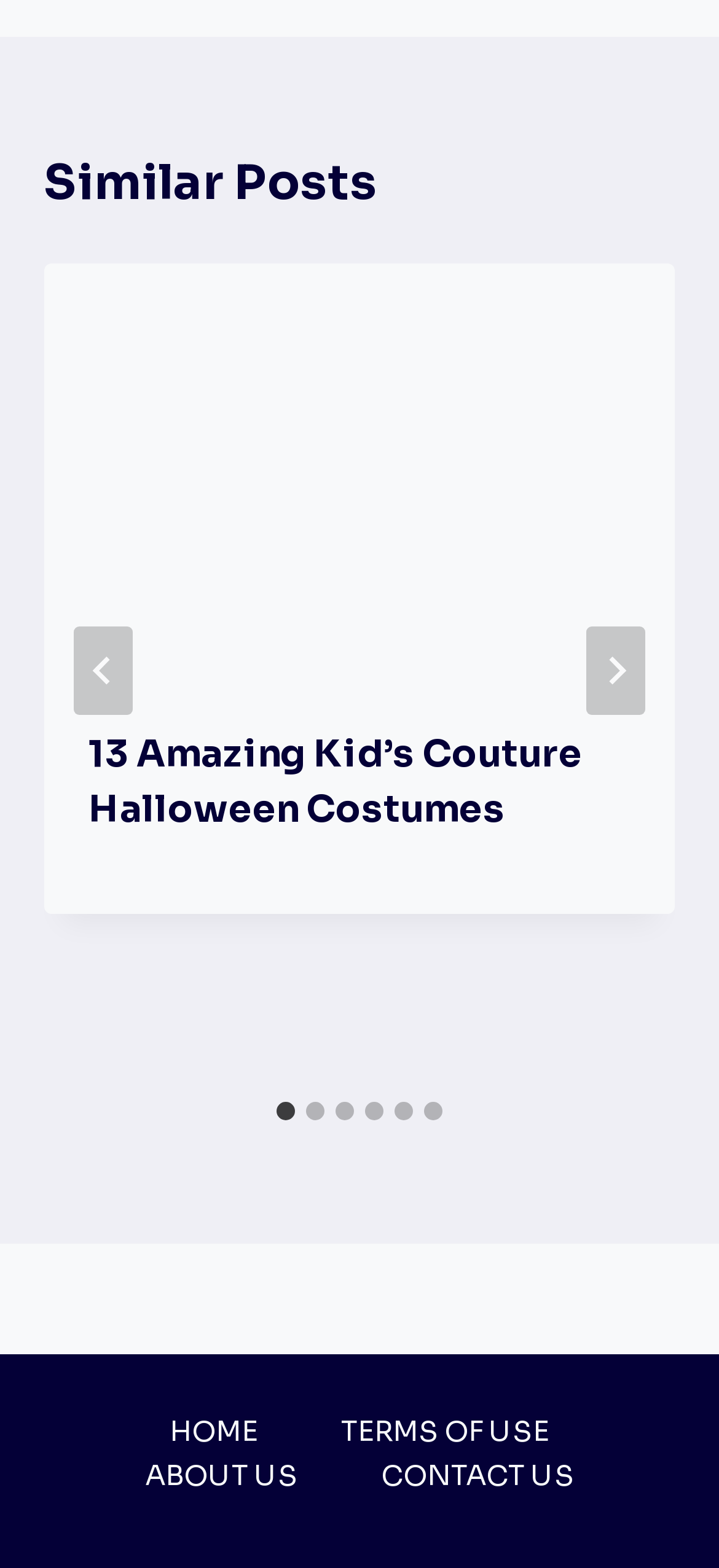Identify the bounding box coordinates for the element you need to click to achieve the following task: "Go to next slide". Provide the bounding box coordinates as four float numbers between 0 and 1, in the form [left, top, right, bottom].

[0.815, 0.4, 0.897, 0.456]